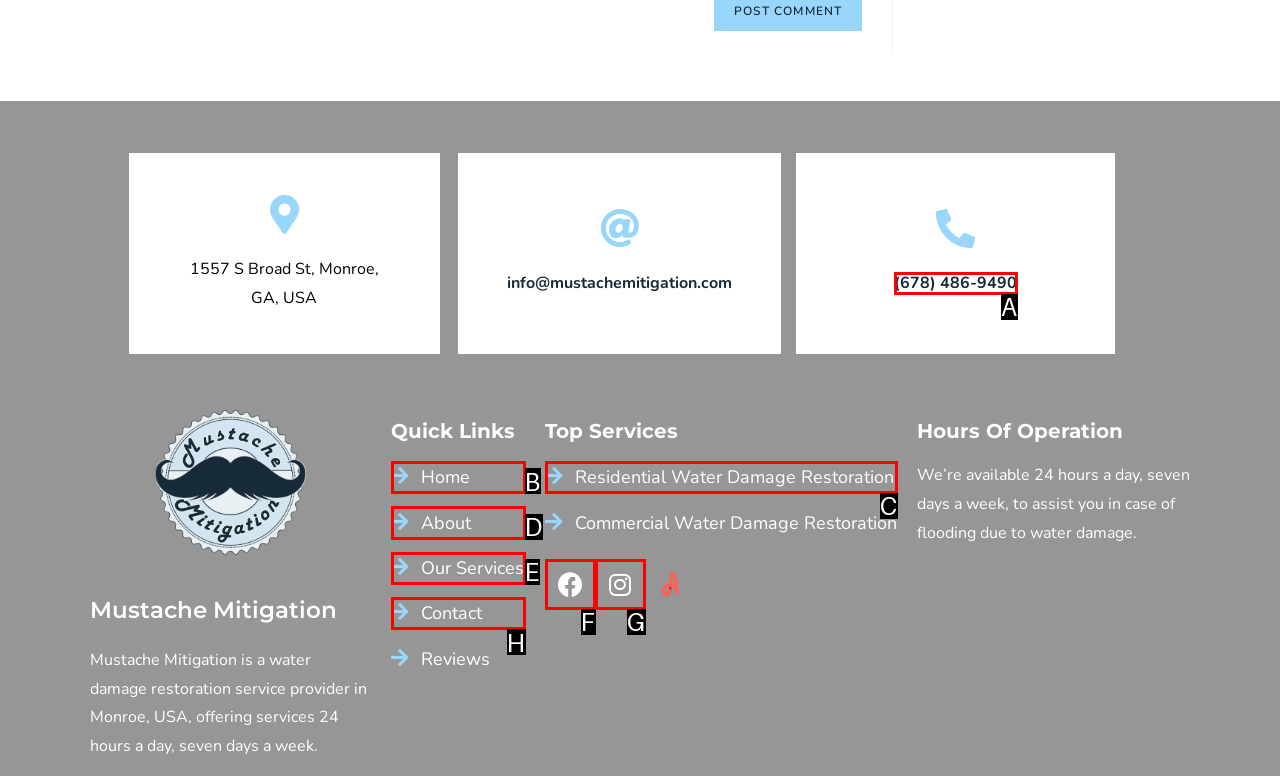Determine the HTML element to be clicked to complete the task: view 'Residential Water Damage Restoration' service. Answer by giving the letter of the selected option.

C